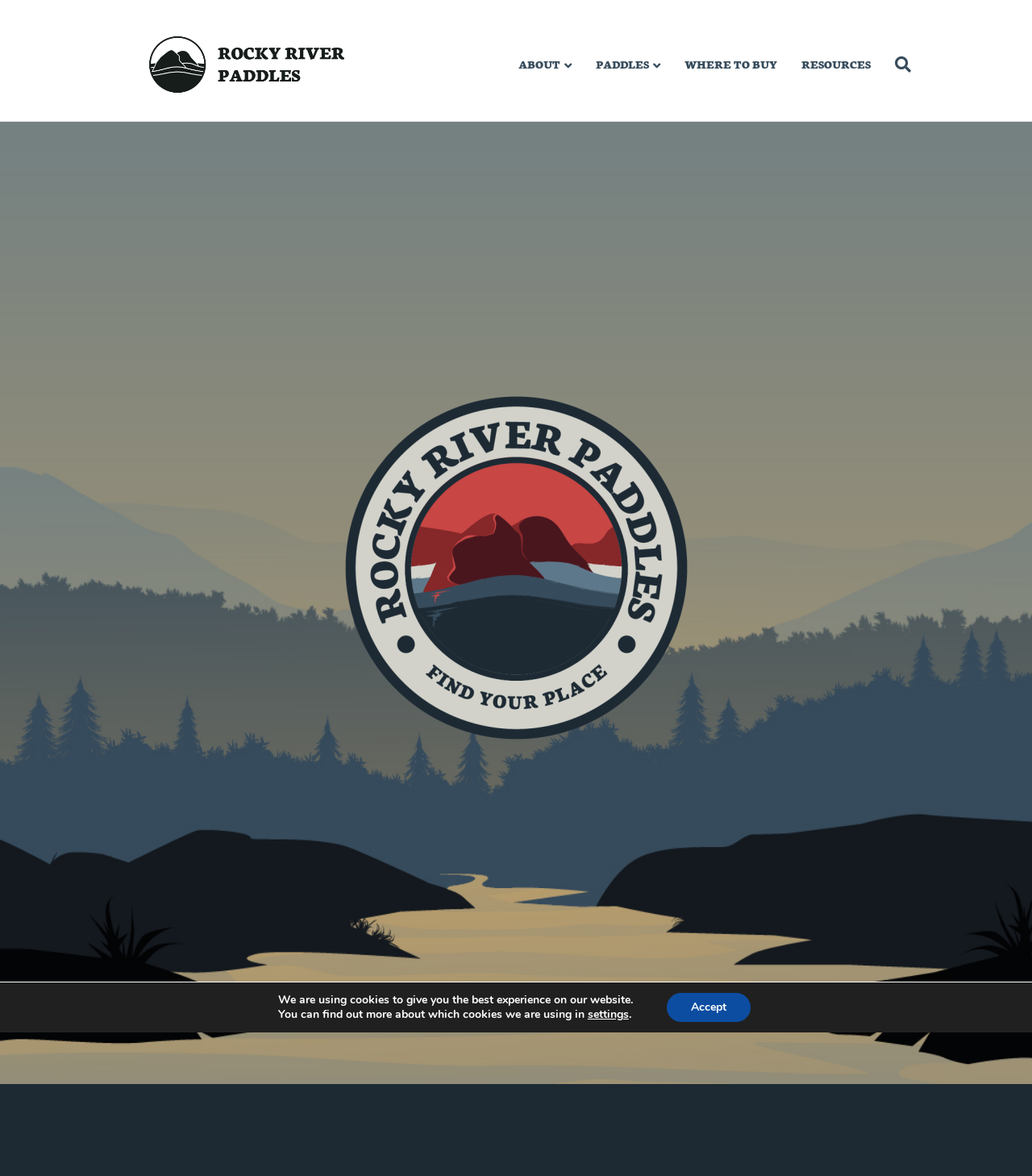Determine the bounding box coordinates of the clickable element necessary to fulfill the instruction: "Click on the Rocky River Paddles link". Provide the coordinates as four float numbers within the 0 to 1 range, i.e., [left, top, right, bottom].

[0.102, 0.048, 0.355, 0.064]